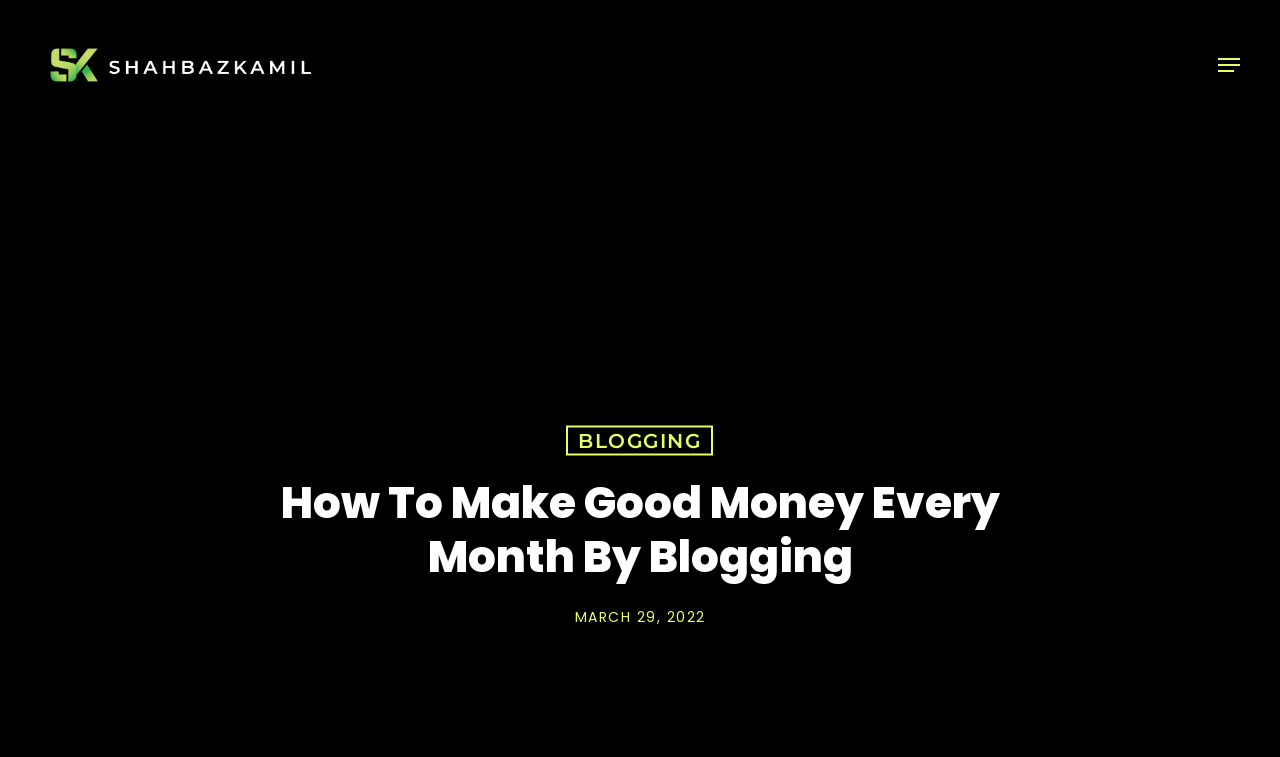Is the navigation menu expanded?
Refer to the screenshot and answer in one word or phrase.

No